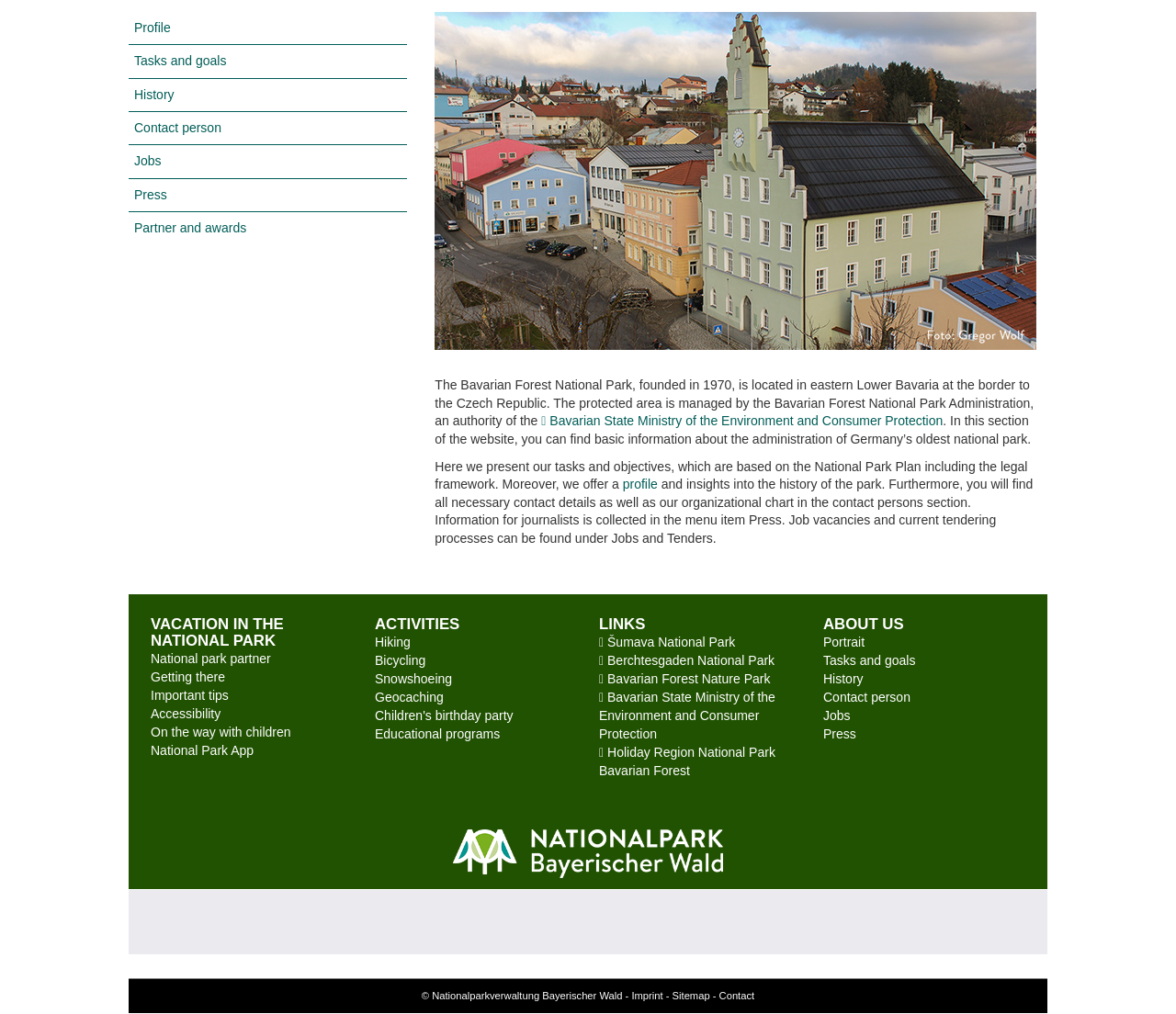Identify the bounding box of the HTML element described as: "BP Tony Hayward’s Marching Orders".

None